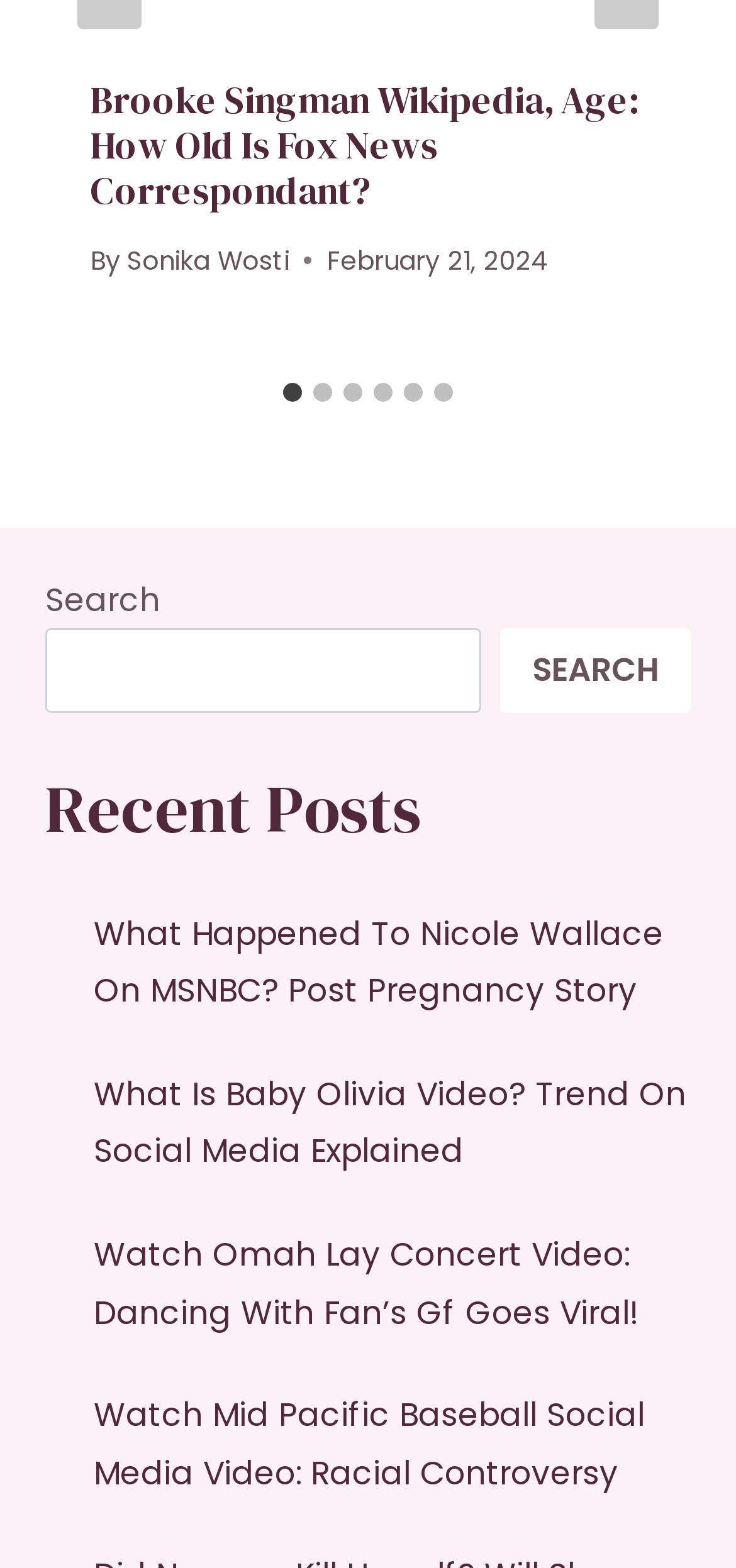Refer to the element description aria-label="Go to slide 3" and identify the corresponding bounding box in the screenshot. Format the coordinates as (top-left x, top-left y, bottom-right x, bottom-right y) with values in the range of 0 to 1.

[0.467, 0.244, 0.492, 0.256]